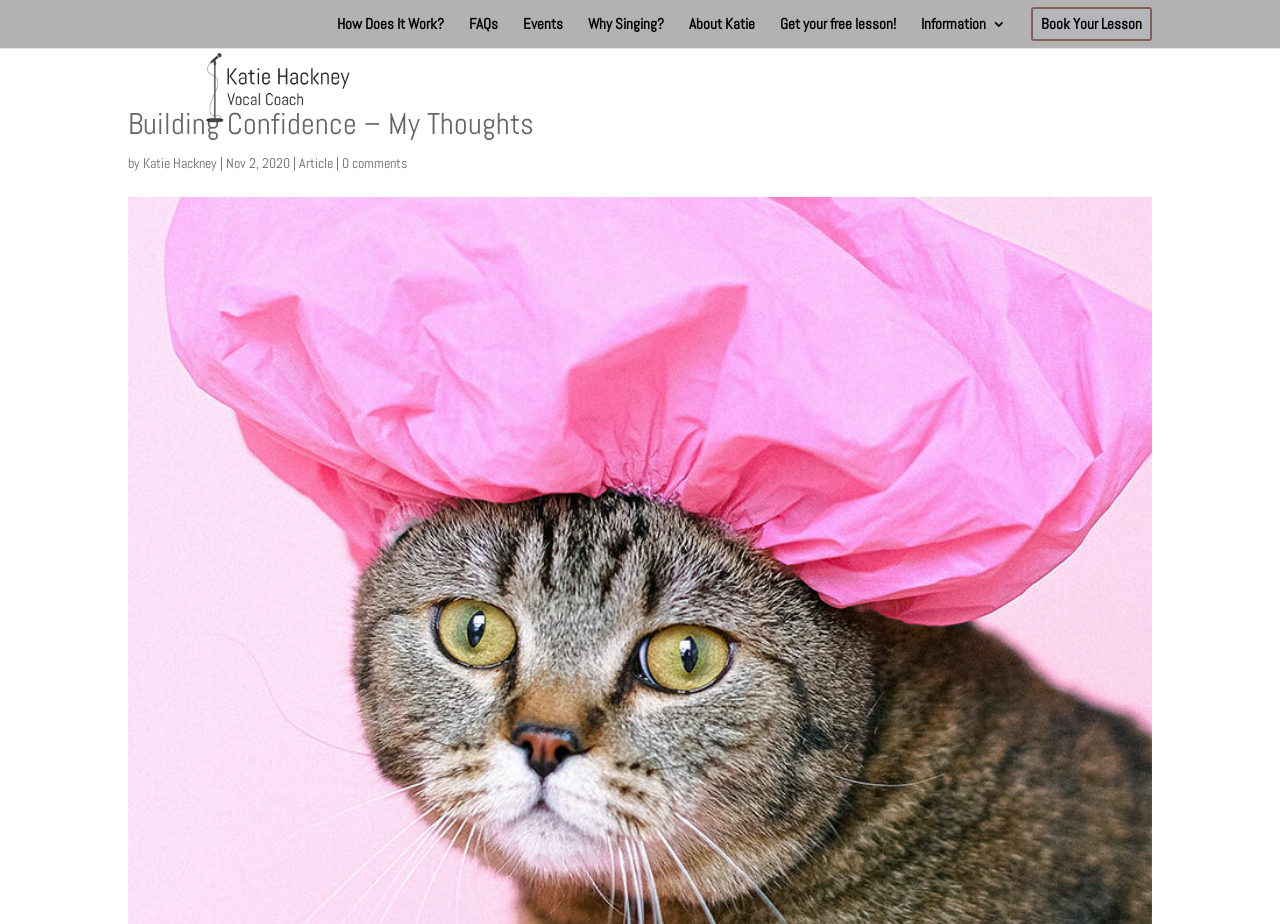Write a detailed summary of the webpage.

This webpage is about Katie Hackney, a vocal coach, and her thoughts on building confidence in singing. At the top left, there is a logo of "Katie Hackney Vocal Coach" with a link to the homepage, accompanied by a small image of the same logo. 

Below the logo, there is a navigation menu with six links: "How Does It Work?", "FAQs", "Events", "Why Singing?", "About Katie", and "Get your free lesson!". These links are aligned horizontally and take up about half of the screen width.

Further down, there is a heading "Building Confidence – My Thoughts" which is centered on the page. Below the heading, there is a byline "by Katie Hackney" with a link to the author's profile, followed by the date "Nov 2, 2020". 

To the right of the byline, there are two links: "Article" and "0 comments". The article title, "Building Confidence - My Thoughts", is not explicitly mentioned, but it can be inferred from the meta description and the heading.

At the bottom right, there is a call-to-action link "Book Your Lesson" which is slightly larger than the other links on the page. There is also a link "Information 3" above the call-to-action link.